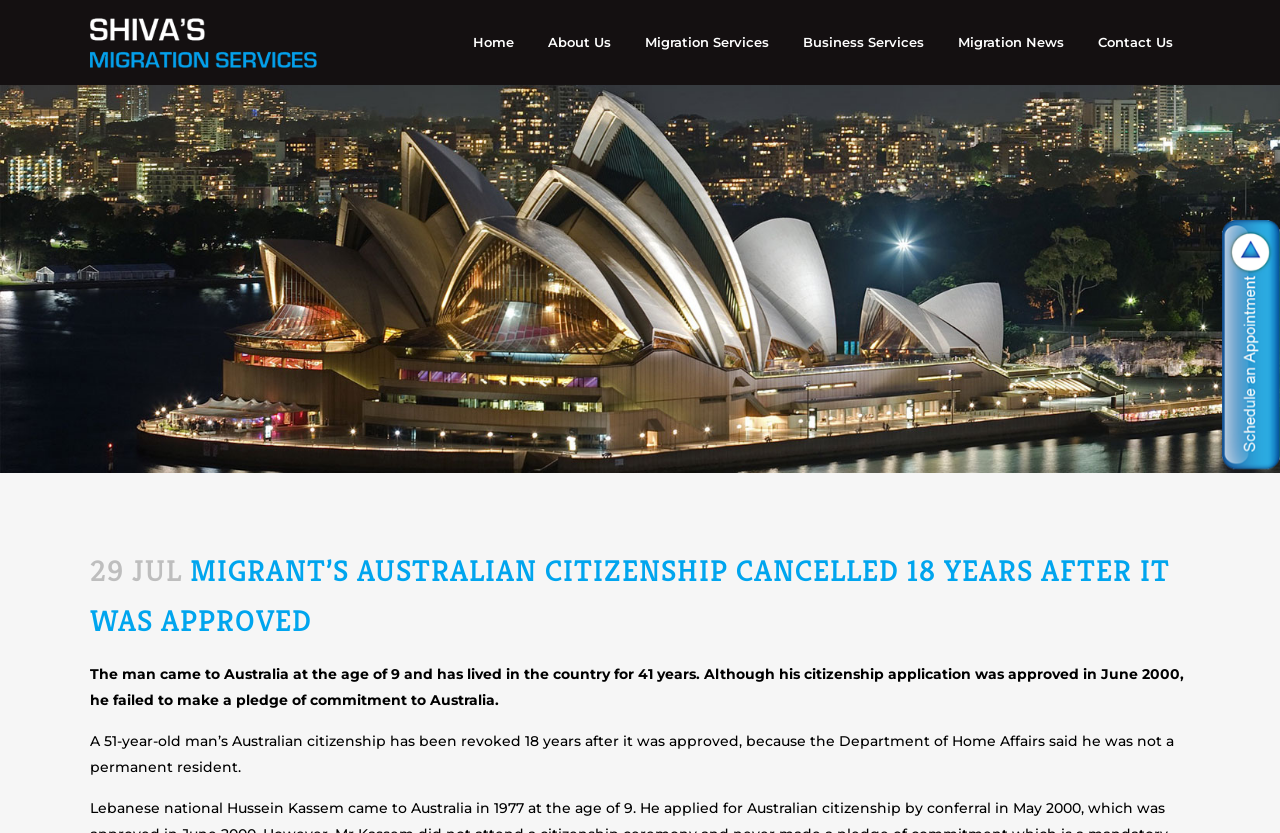Utilize the details in the image to give a detailed response to the question: How many navigation links are there?

I counted the number of links in the top navigation bar, which are 'Home', 'About Us', 'Migration Services', 'Business Services', 'Migration News', and 'Contact Us'. There are 7 links in total.